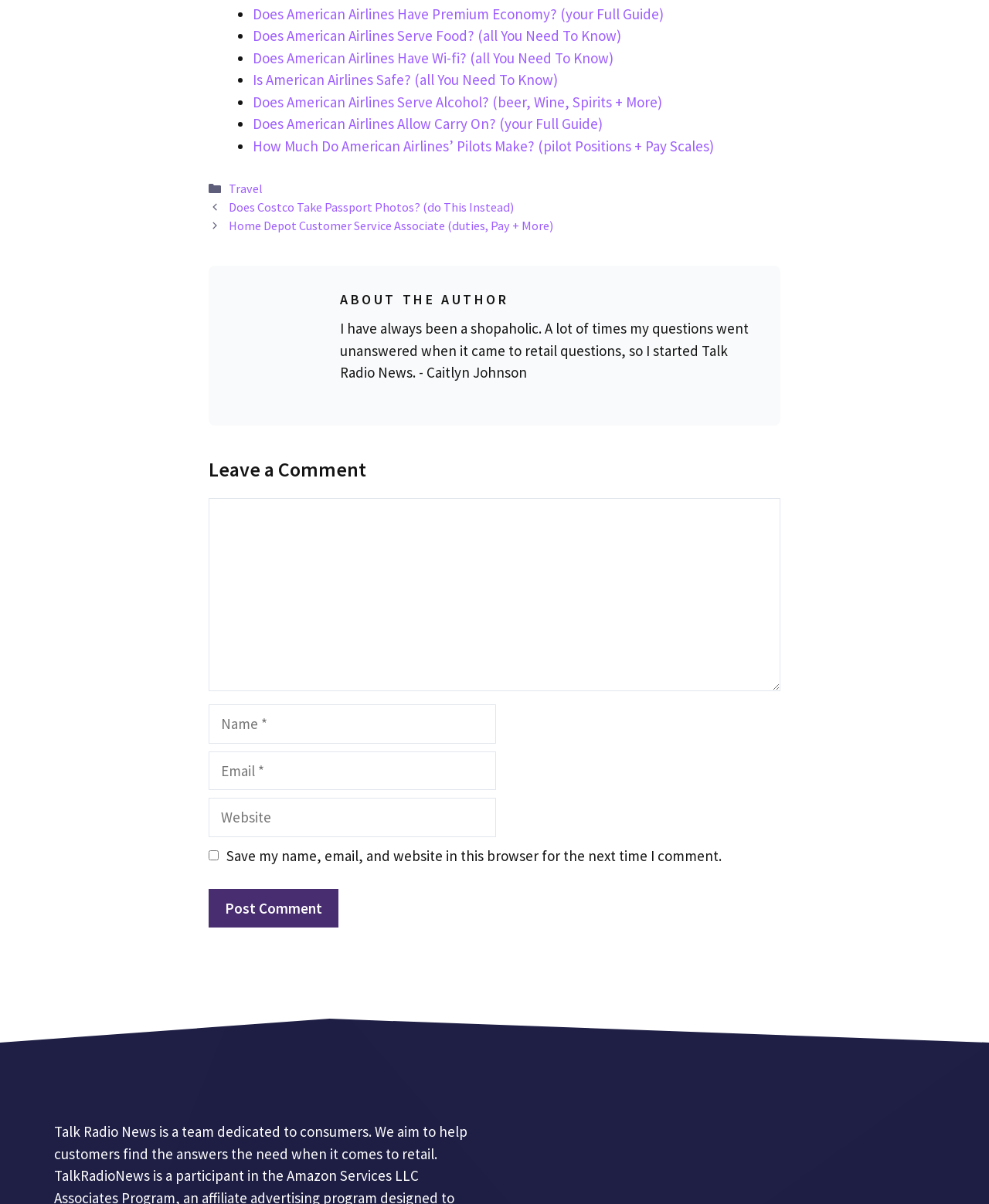Can you identify the bounding box coordinates of the clickable region needed to carry out this instruction: 'Click on the 'Post Comment' button'? The coordinates should be four float numbers within the range of 0 to 1, stated as [left, top, right, bottom].

[0.211, 0.738, 0.342, 0.77]